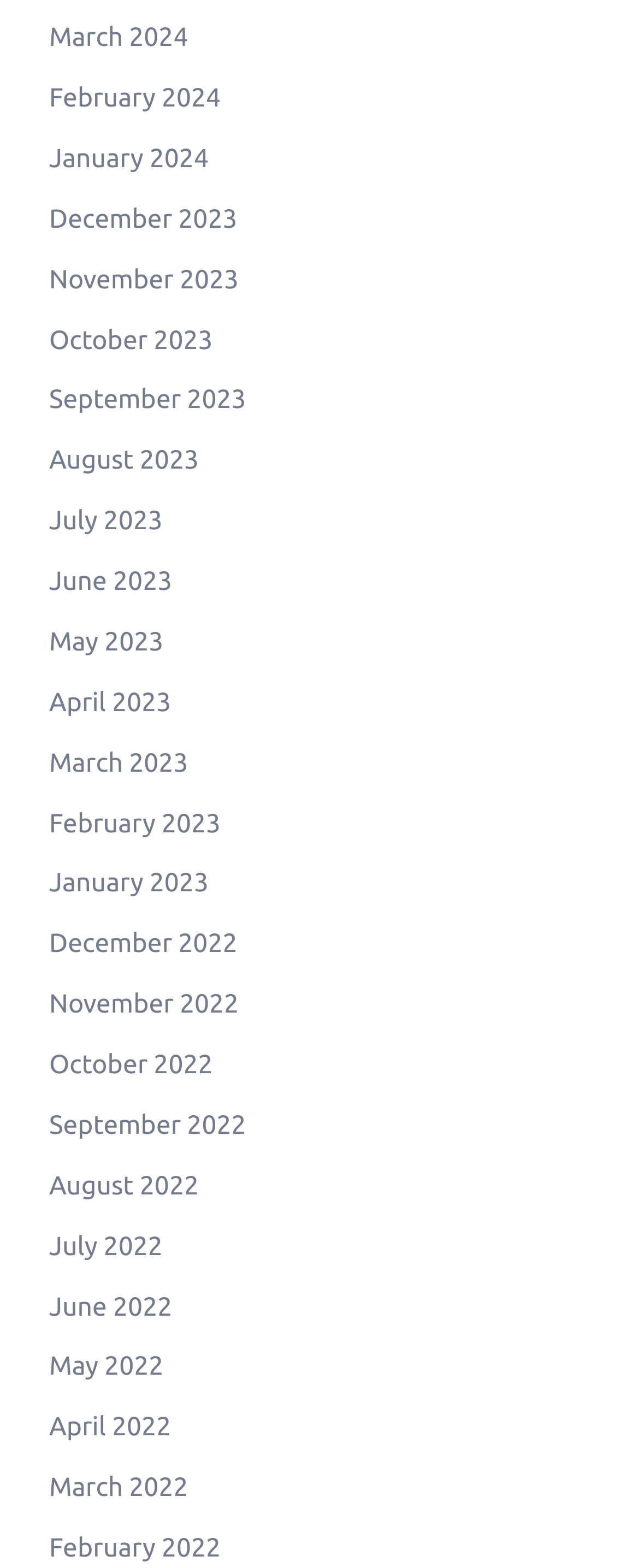Show the bounding box coordinates of the region that should be clicked to follow the instruction: "go to February 2023."

[0.077, 0.516, 0.345, 0.535]